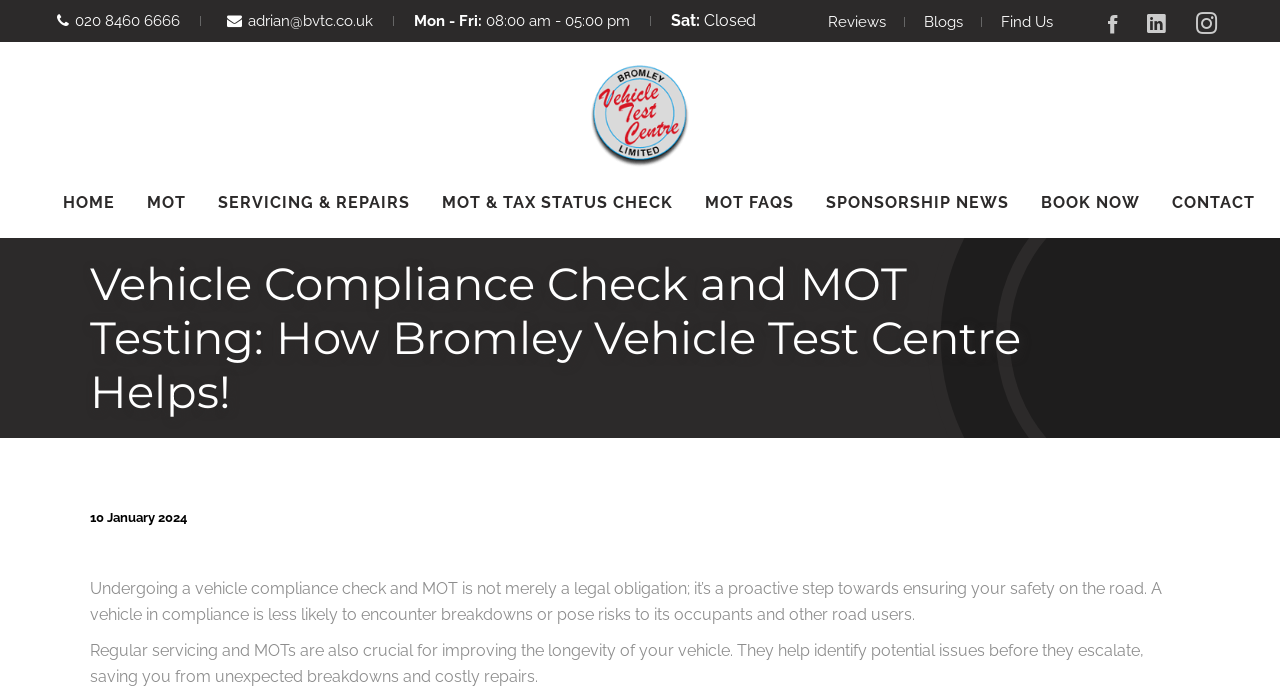Locate the bounding box coordinates of the segment that needs to be clicked to meet this instruction: "Read reviews".

[0.647, 0.019, 0.692, 0.045]